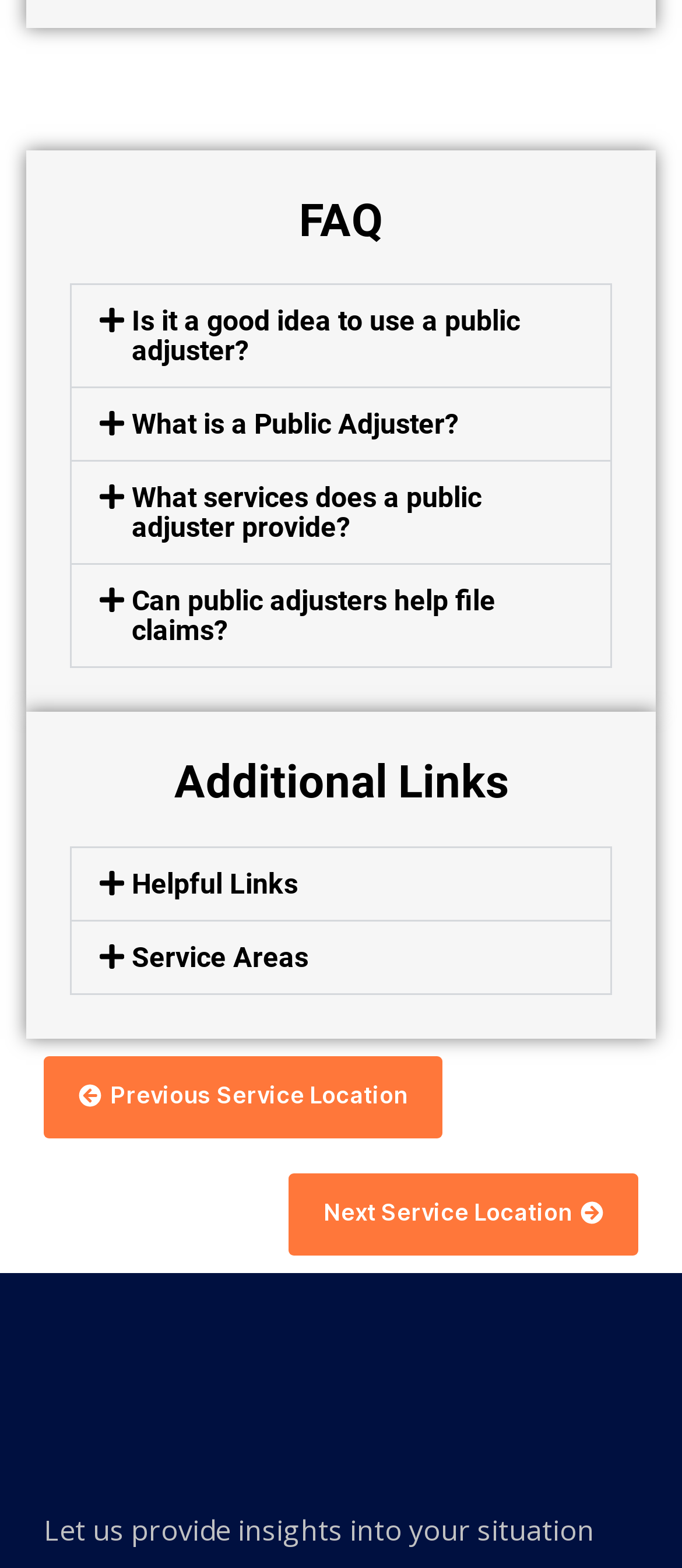Answer the question below with a single word or a brief phrase: 
What is the second heading on the page?

Additional Links